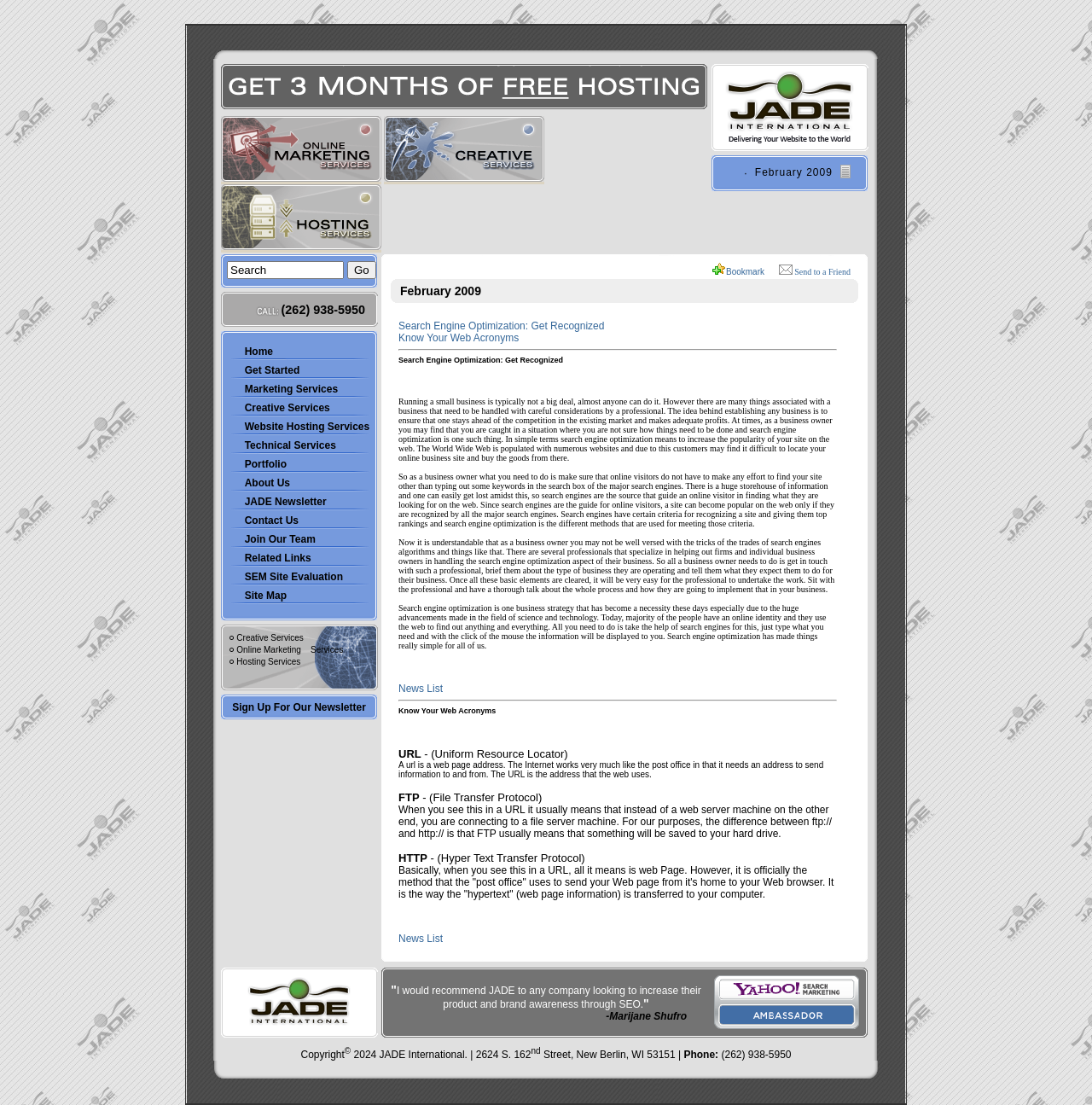How many images are there on the webpage?
Please use the visual content to give a single word or phrase answer.

More than 10